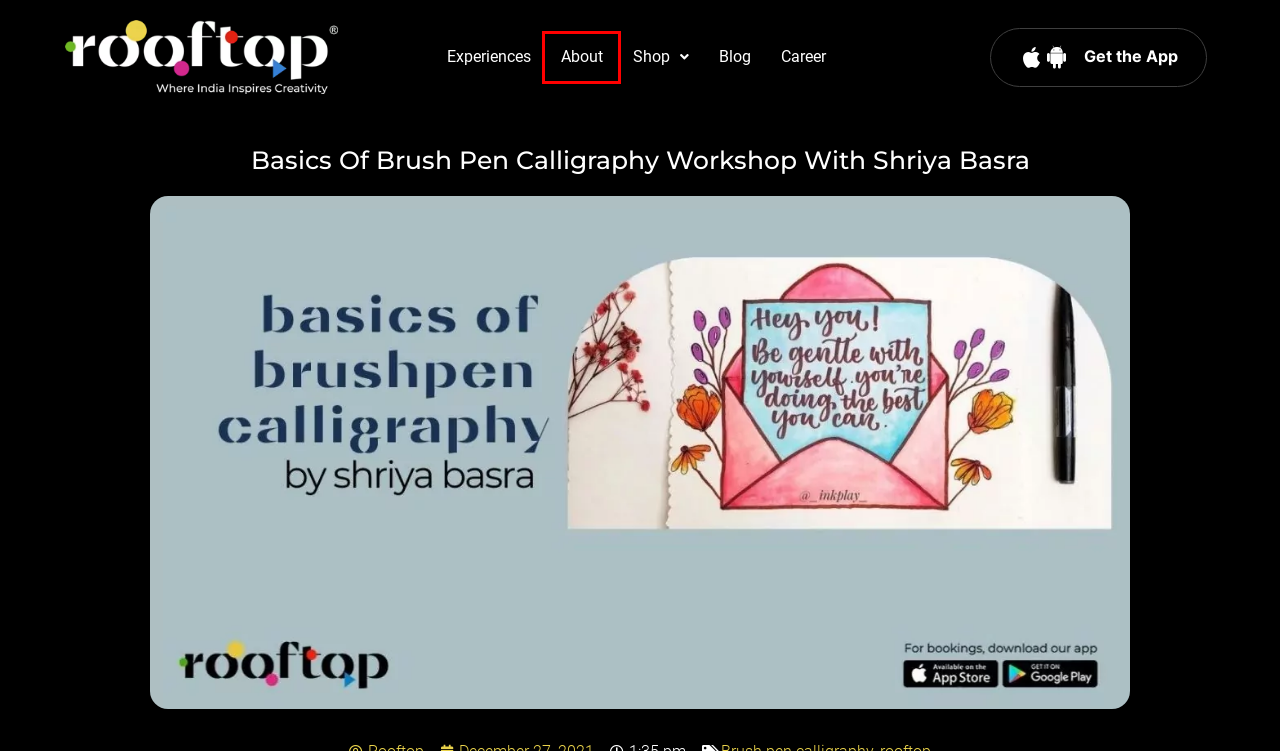A screenshot of a webpage is given, featuring a red bounding box around a UI element. Please choose the webpage description that best aligns with the new webpage after clicking the element in the bounding box. These are the descriptions:
A. About the Team - The Rooftop Family | Rooftop
B. Rooftop | Online Workshops by artists, On-demand Maestro courses & Exclusive Experiences
C. Career - Get Onboard With Us | Rooftop
D. Rooftop - Rooftop - Where India Inspires Creativity
E. Blogs - Rooftop
F. Brush pen calligraphy Archives - Rooftop - Where India Inspires Creativity
G. About - Learn More About Our App | Rooftop
H. Frequently Asked Questions | Rooftop

G